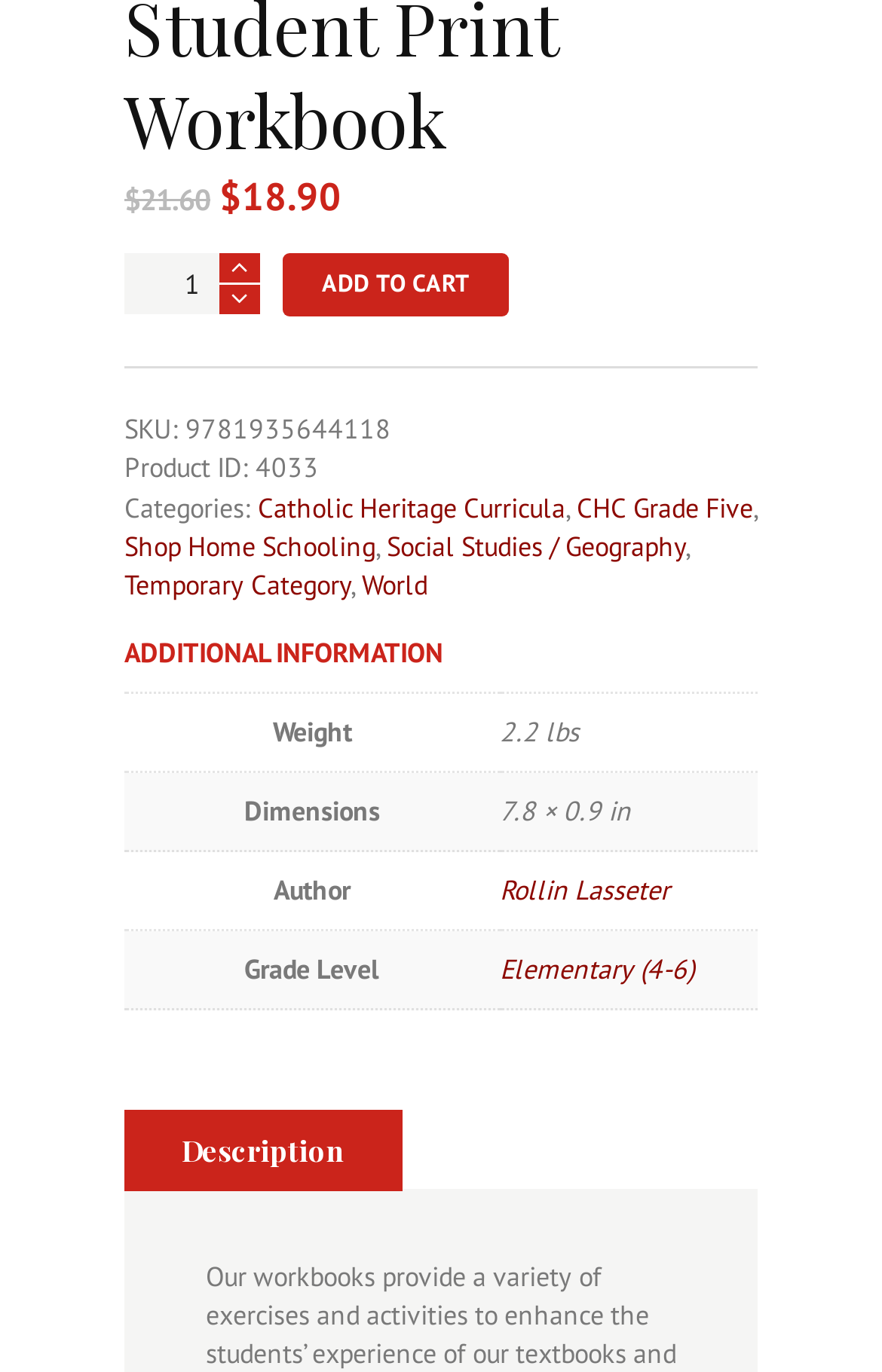Please identify the bounding box coordinates of where to click in order to follow the instruction: "View product description".

[0.206, 0.824, 0.391, 0.852]